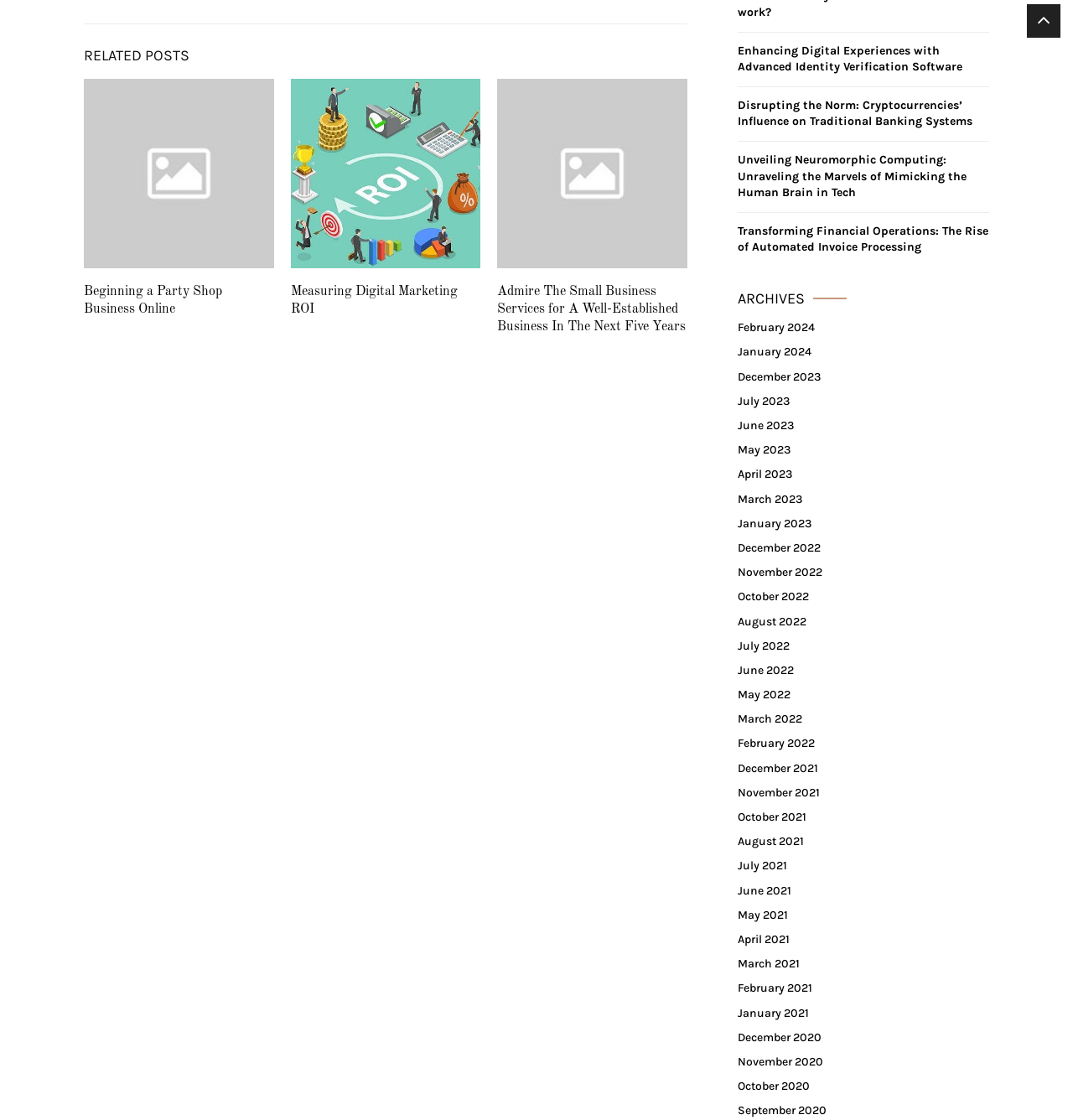What is the icon at the bottom right corner of the webpage?
Using the image, elaborate on the answer with as much detail as possible.

The icon at the bottom right corner of the webpage is obtained by looking at the link element with the text '' at coordinates [0.957, 0.004, 0.988, 0.034].